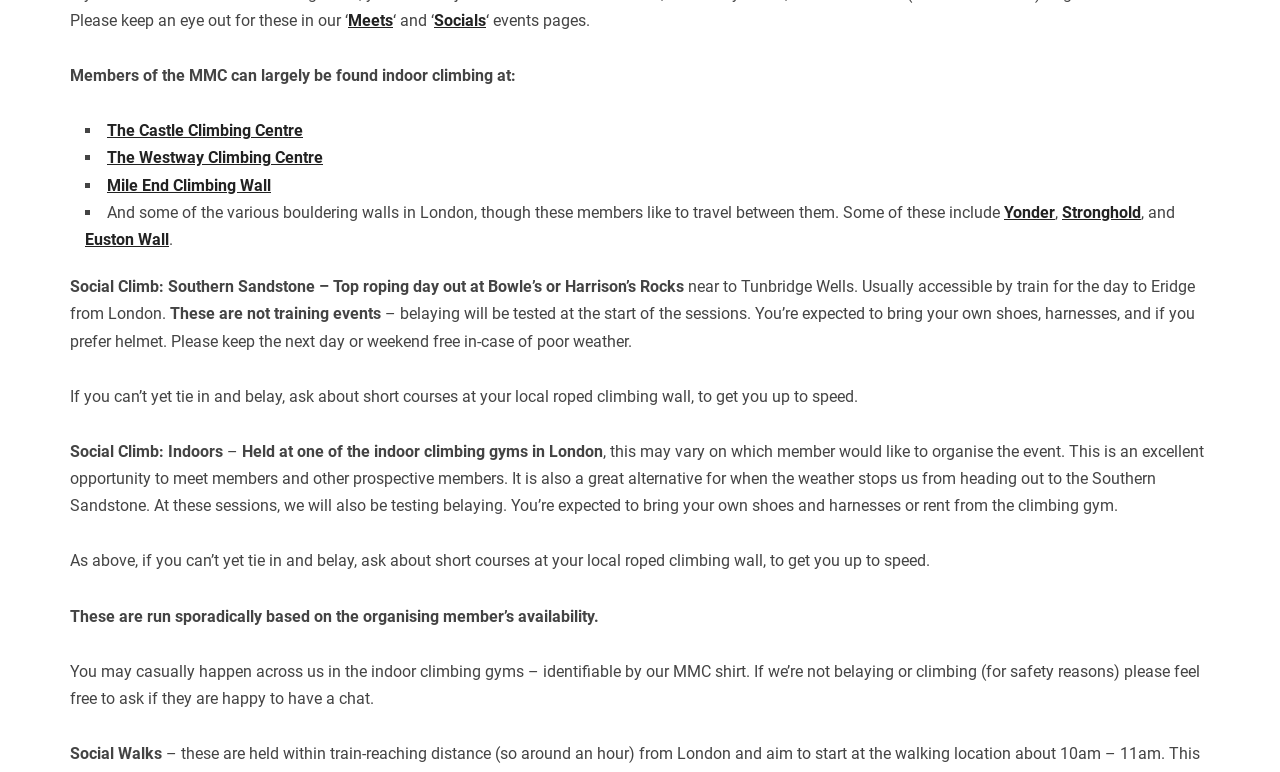Where are the Social Walks usually held?
Based on the visual, give a brief answer using one word or a short phrase.

Not specified